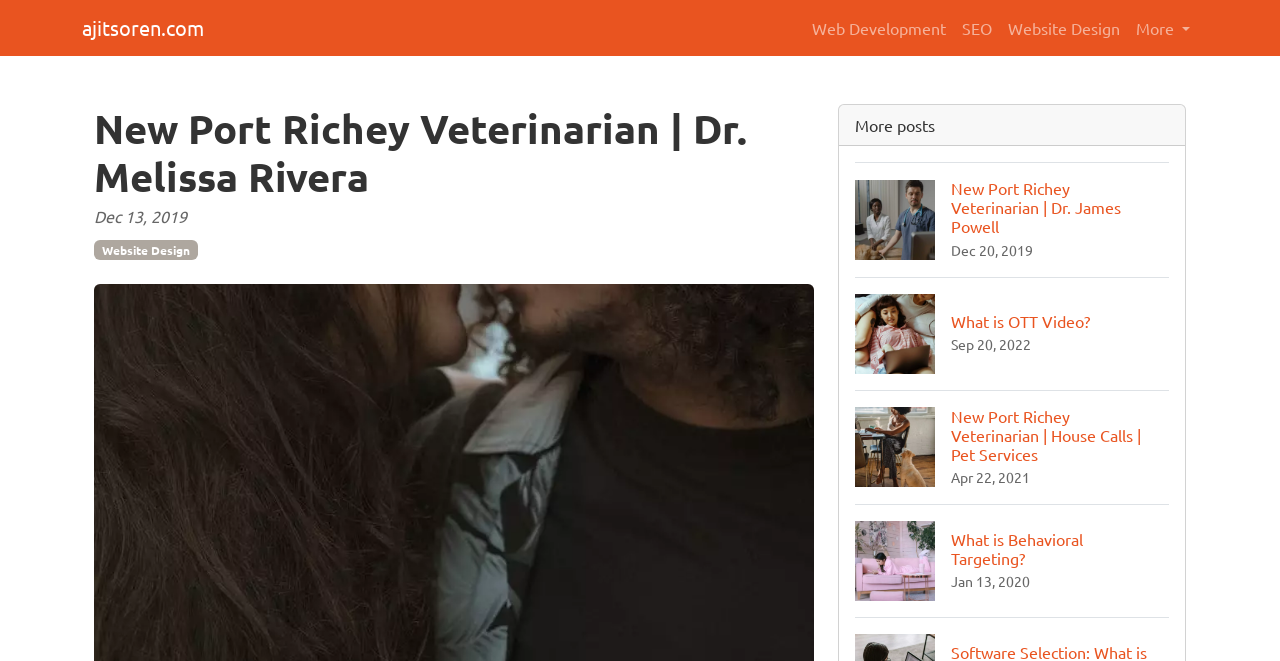What is the date of the first blog post?
Using the visual information from the image, give a one-word or short-phrase answer.

Dec 13, 2019